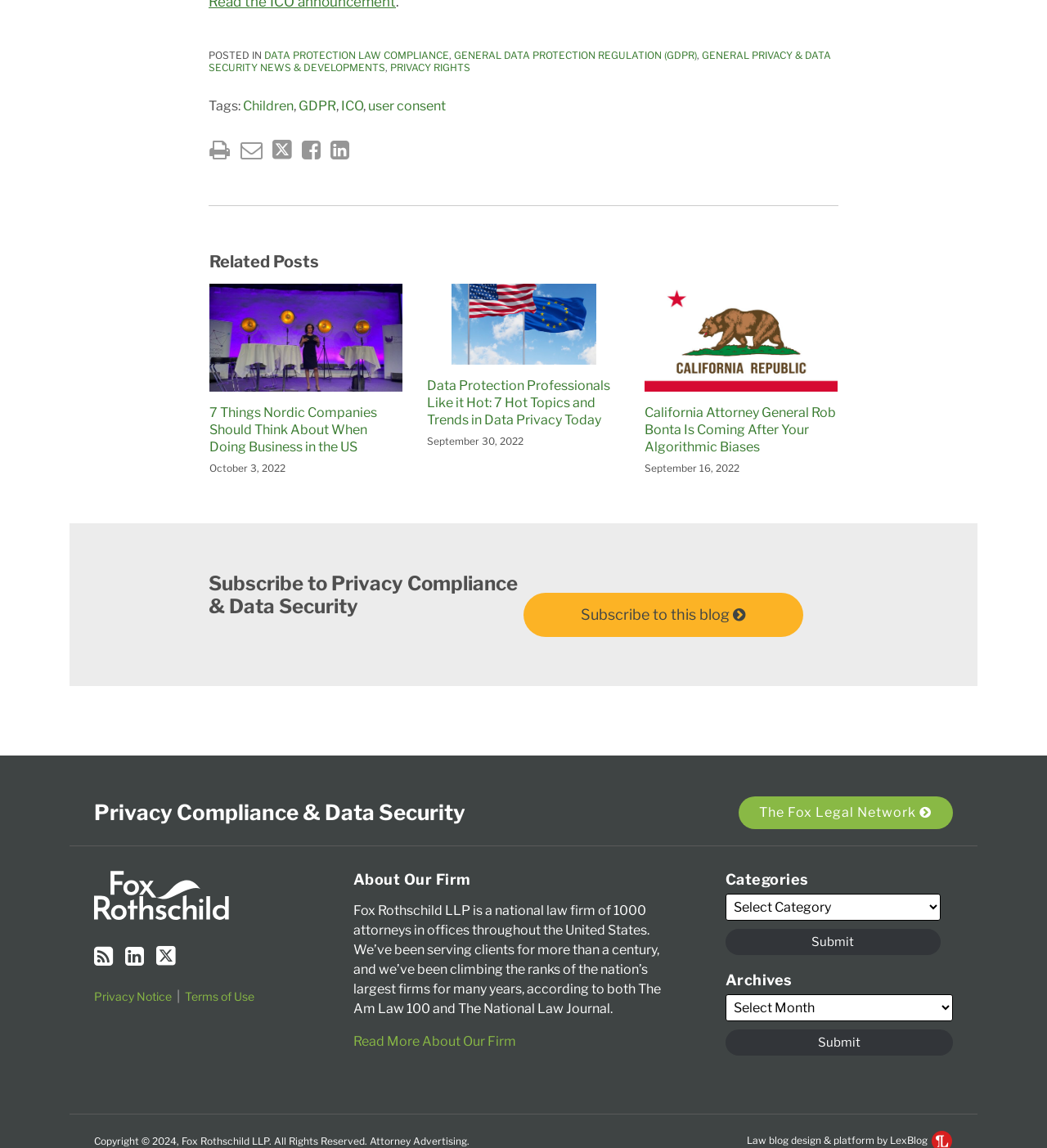Identify the bounding box coordinates of the area you need to click to perform the following instruction: "Click on the link to view Our LinkedIn Profile".

[0.12, 0.824, 0.138, 0.843]